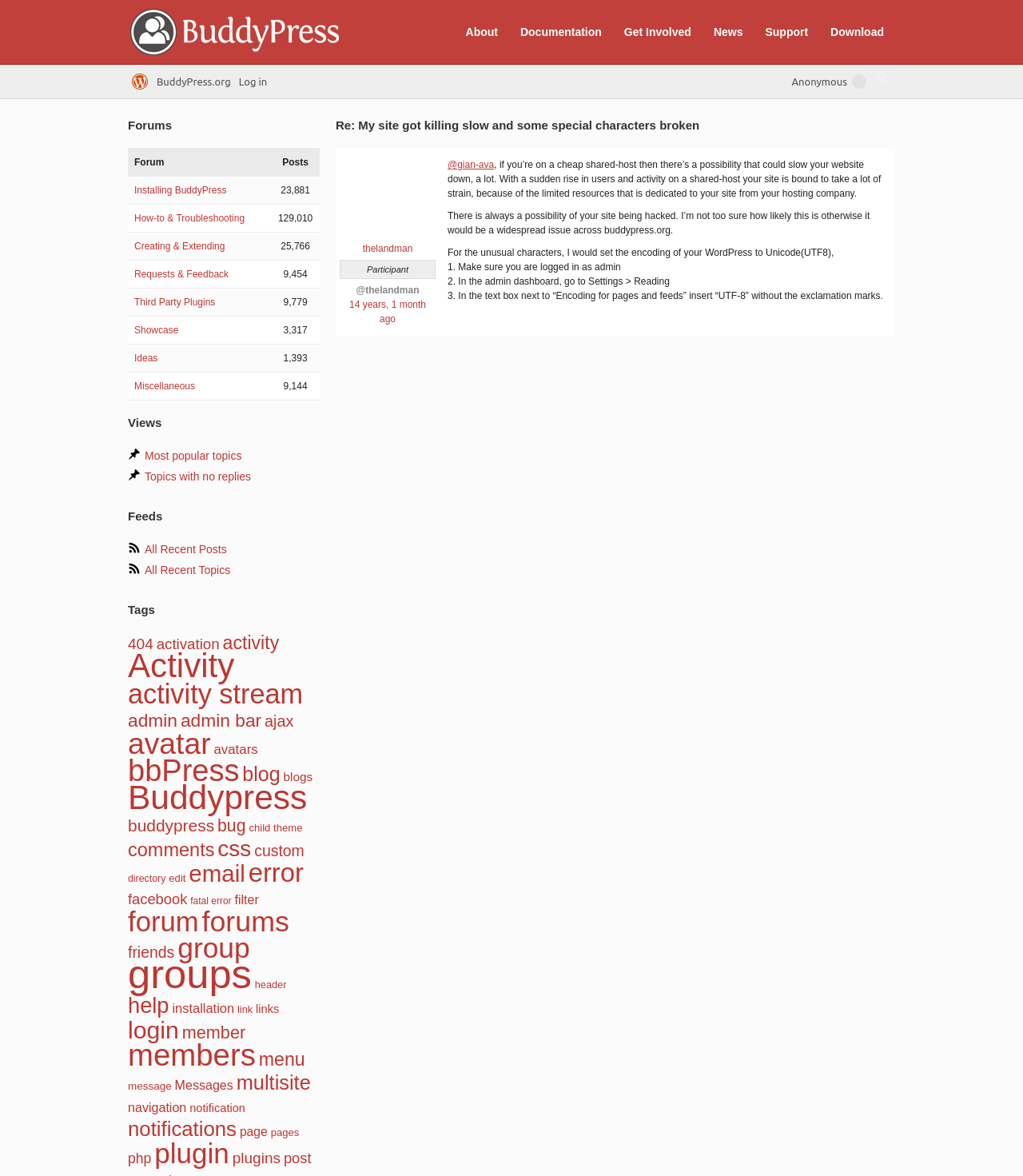Find and specify the bounding box coordinates that correspond to the clickable region for the instruction: "Check the date".

None